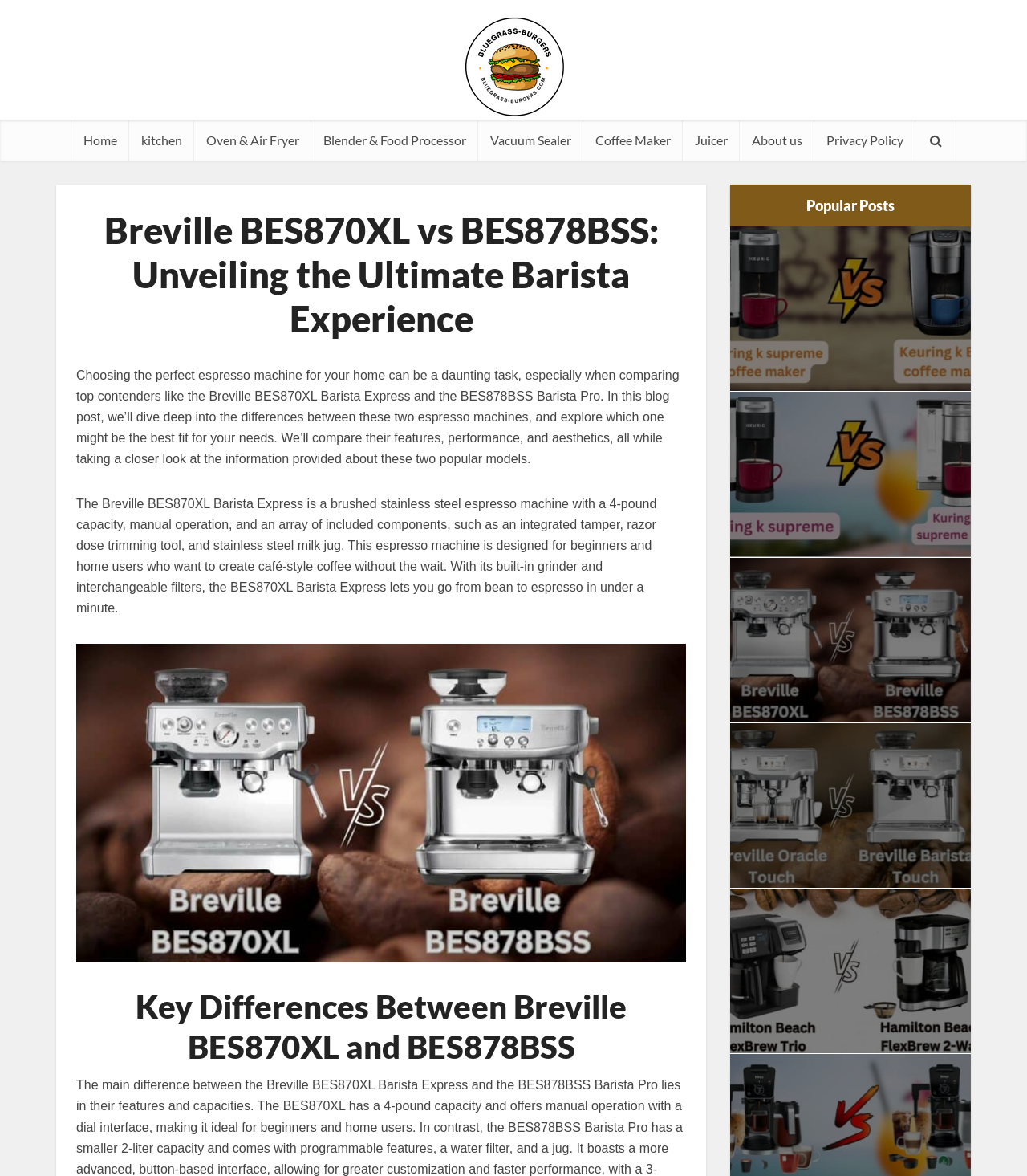Identify the bounding box coordinates for the region of the element that should be clicked to carry out the instruction: "Click on the 'Breville BES870XL vs BES878BSS' link". The bounding box coordinates should be four float numbers between 0 and 1, i.e., [left, top, right, bottom].

[0.711, 0.474, 0.945, 0.614]